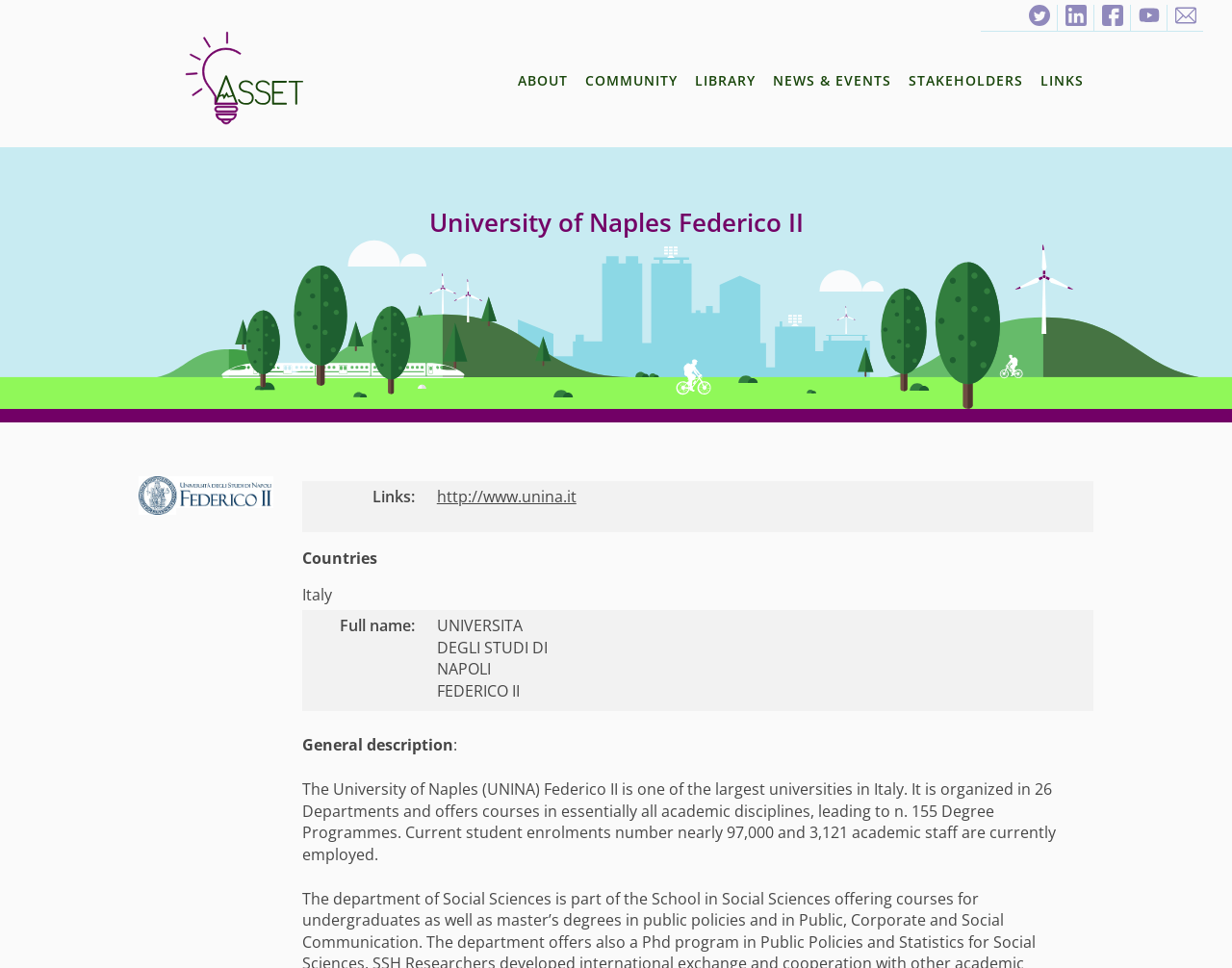Please answer the following question using a single word or phrase: 
What is the country where the university is located?

Italy